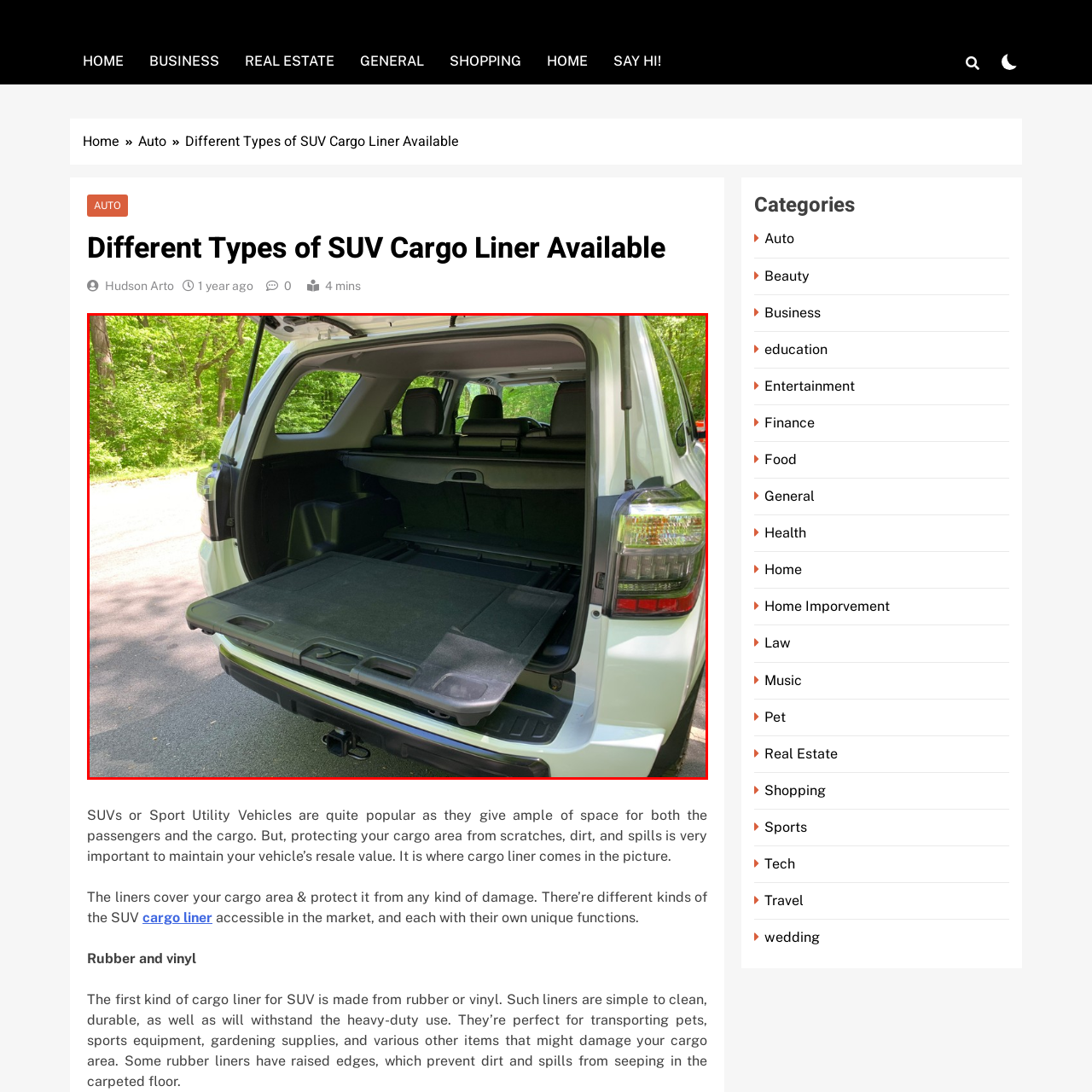What is the purpose of the cargo liner?  
Pay attention to the image within the red frame and give a detailed answer based on your observations from the image.

The caption explains that the cargo liner is designed to offer ample protection against dirt, spills, and wear, indicating that its primary purpose is to protect the cargo area from damage.